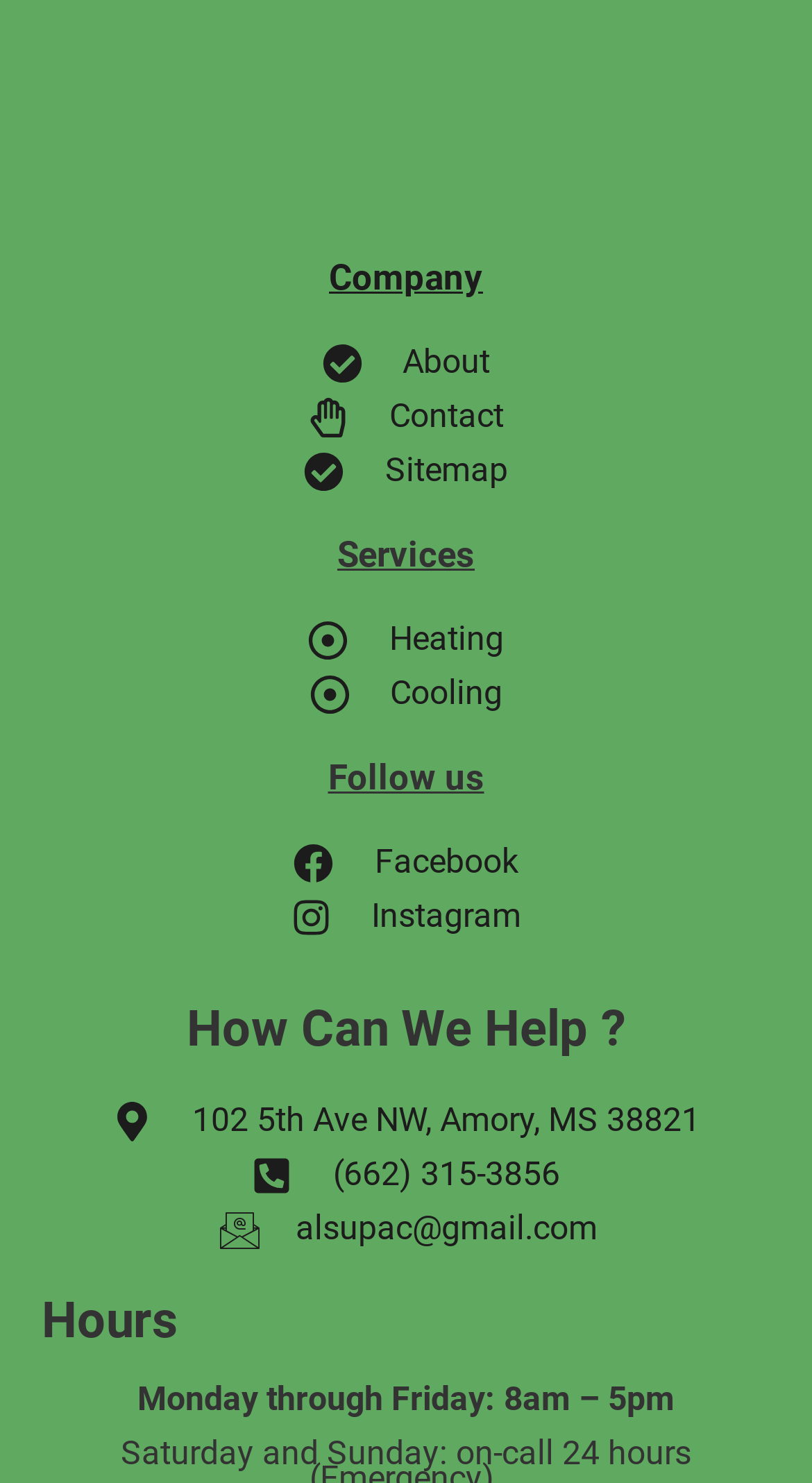What are the working hours of the company?
Look at the image and respond with a one-word or short phrase answer.

Monday through Friday: 8am – 5pm